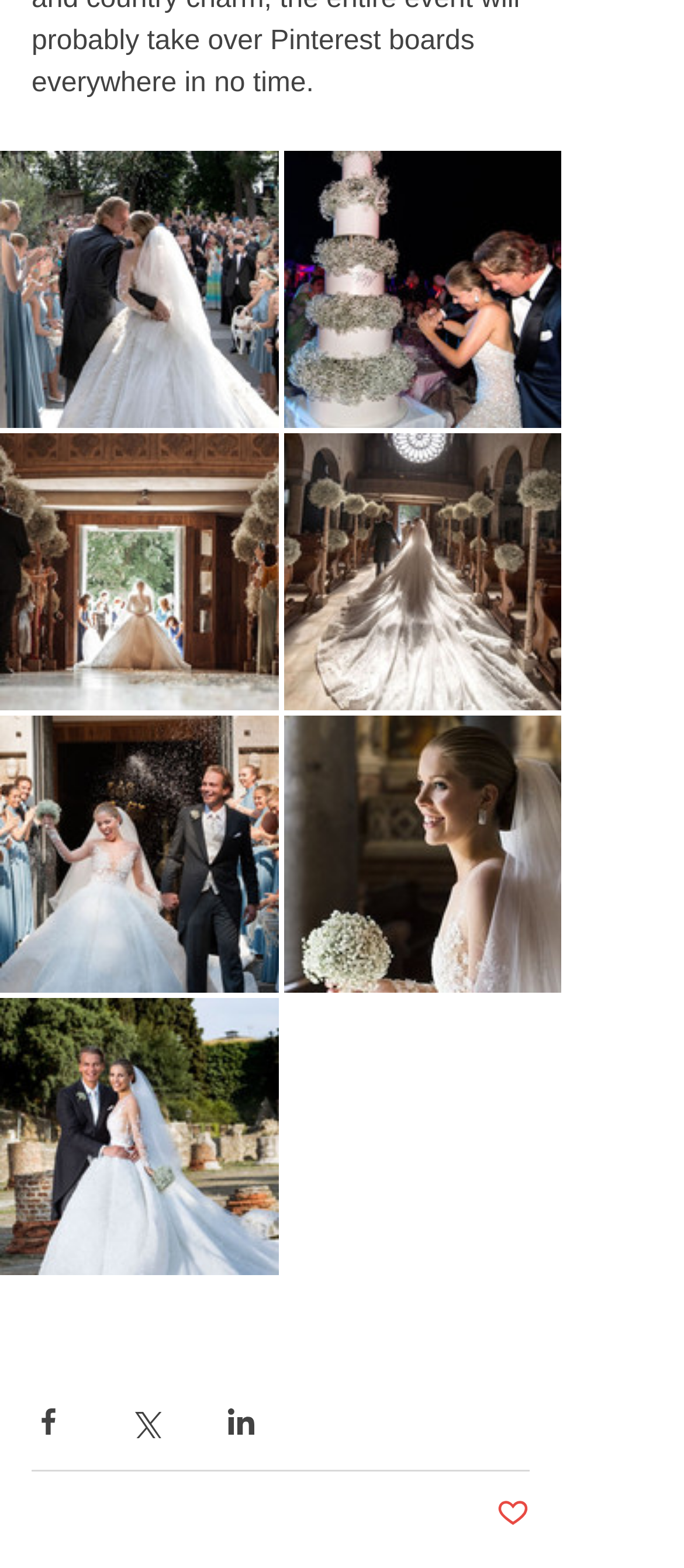How many social media sharing options are available?
Kindly give a detailed and elaborate answer to the question.

I counted the number of social media sharing buttons at the bottom of the webpage, and there are three options: Facebook, Twitter, and LinkedIn.